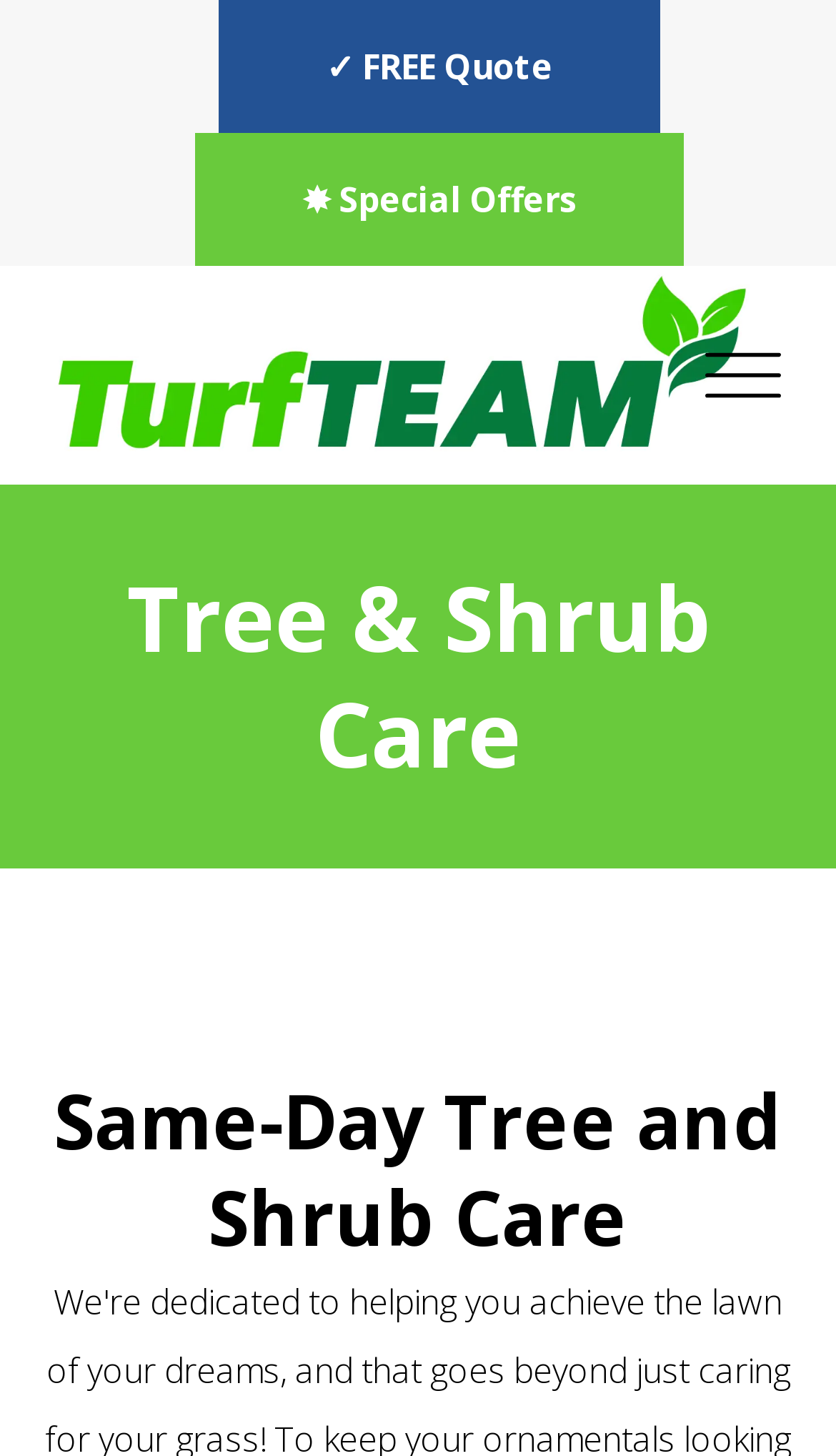What is the function of the 'Menu' link?
Answer the question with a detailed and thorough explanation.

I determined the function of the 'Menu' link by examining its text and coordinates [0.844, 0.242, 1.0, 0.273], as well as the accompanying image element. The presence of this link and image suggests that users can click on it to open a menu, likely containing navigation options or other features.